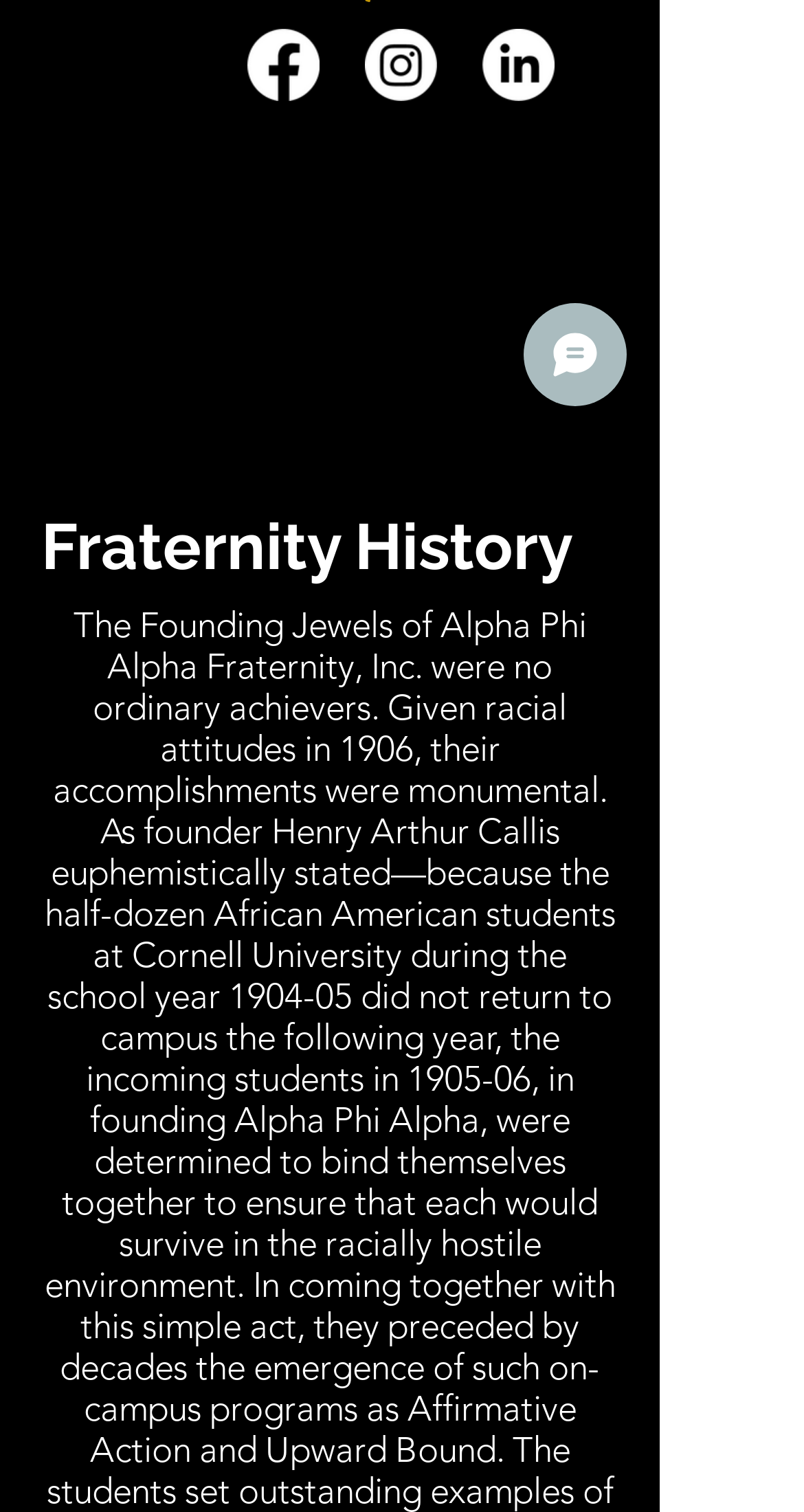Identify the bounding box for the UI element described as: "Toggle navigation". The coordinates should be four float numbers between 0 and 1, i.e., [left, top, right, bottom].

None